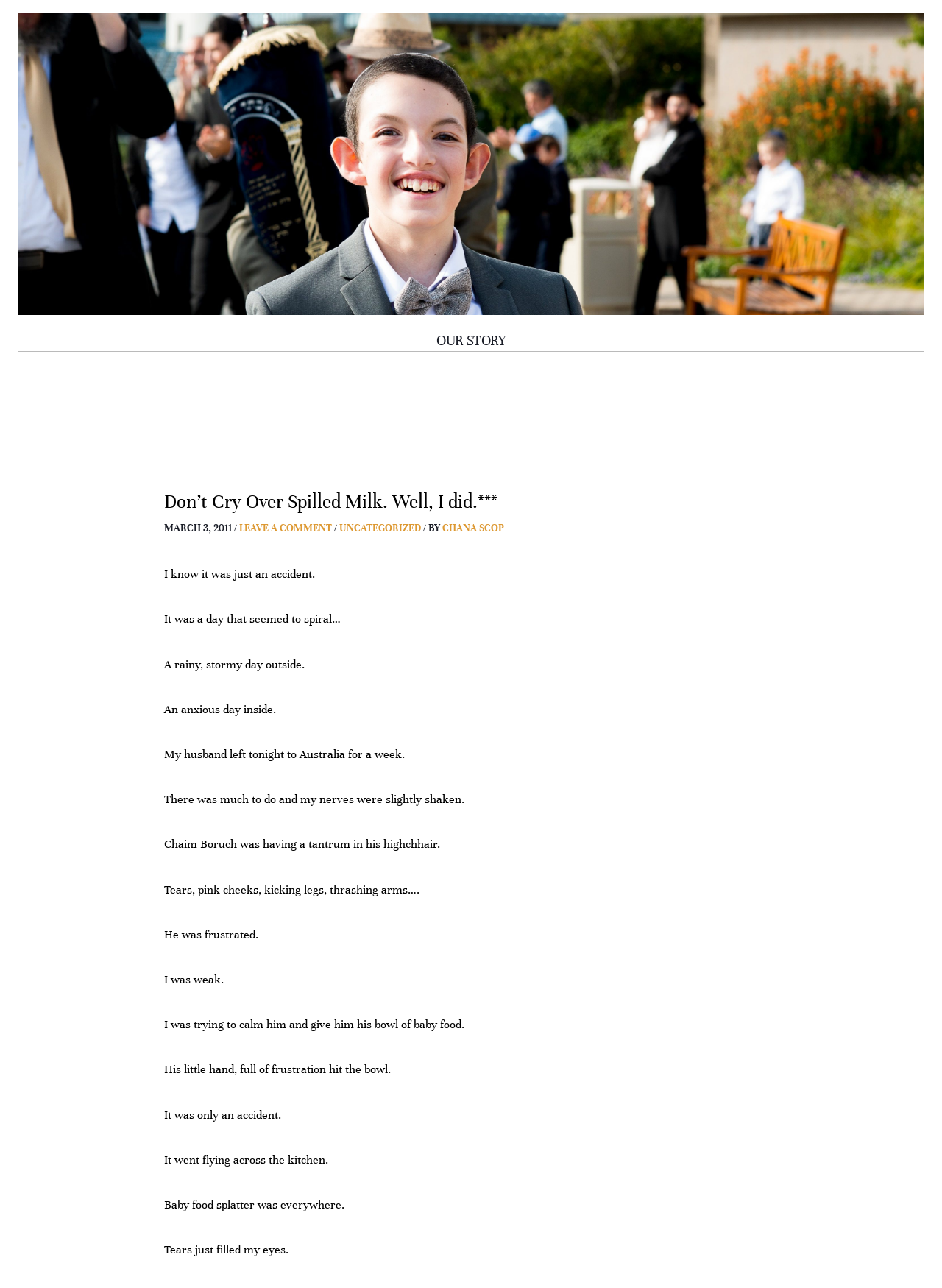Utilize the details in the image to give a detailed response to the question: What is the author's name?

The author's name can be found in the link 'CHANA SCOP' which is located below the heading 'Don’t Cry Over Spilled Milk. Well, I did.***' and above the text 'MARCH 3, 2011'.